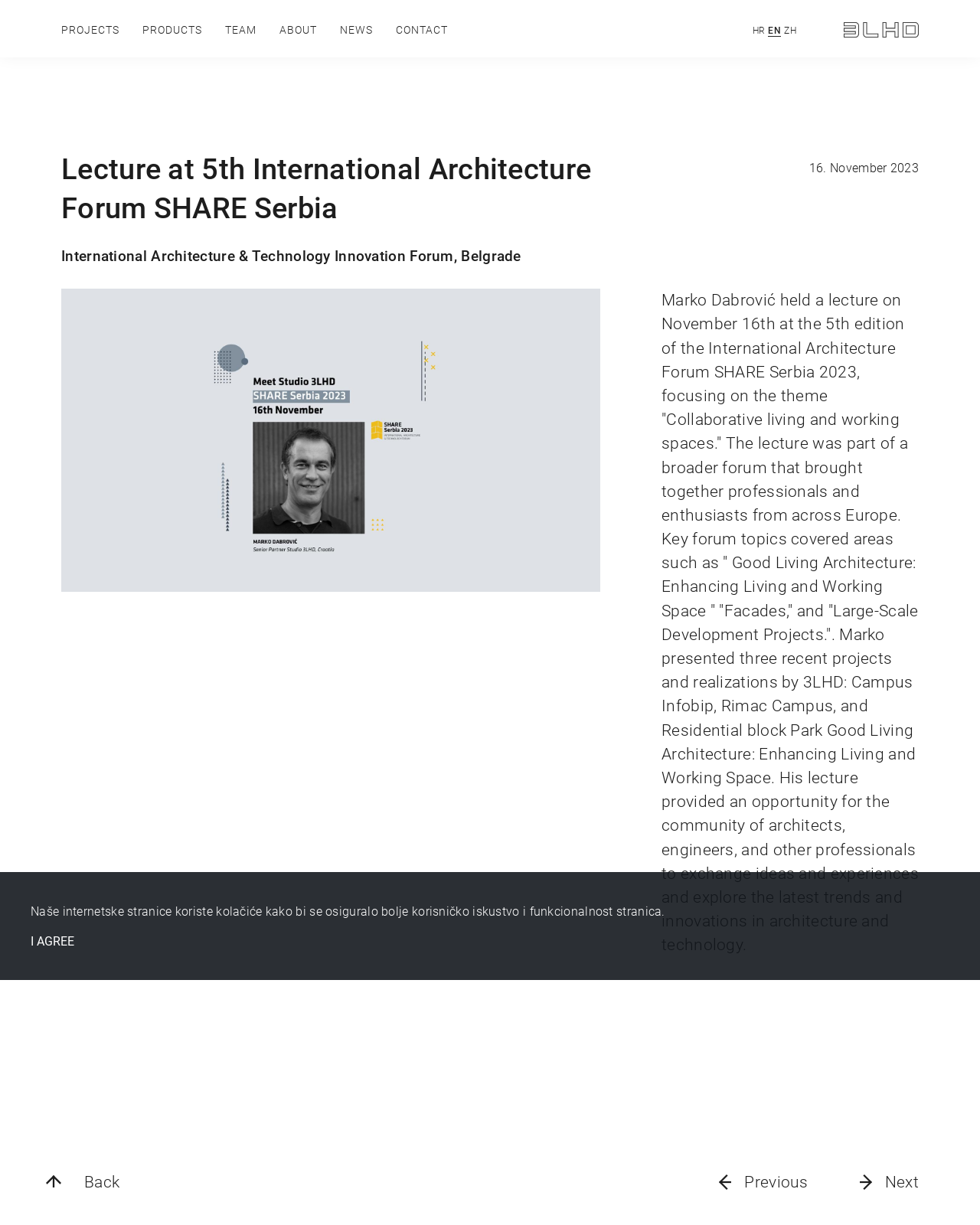Answer the following in one word or a short phrase: 
What is the language of the webpage?

Multiple